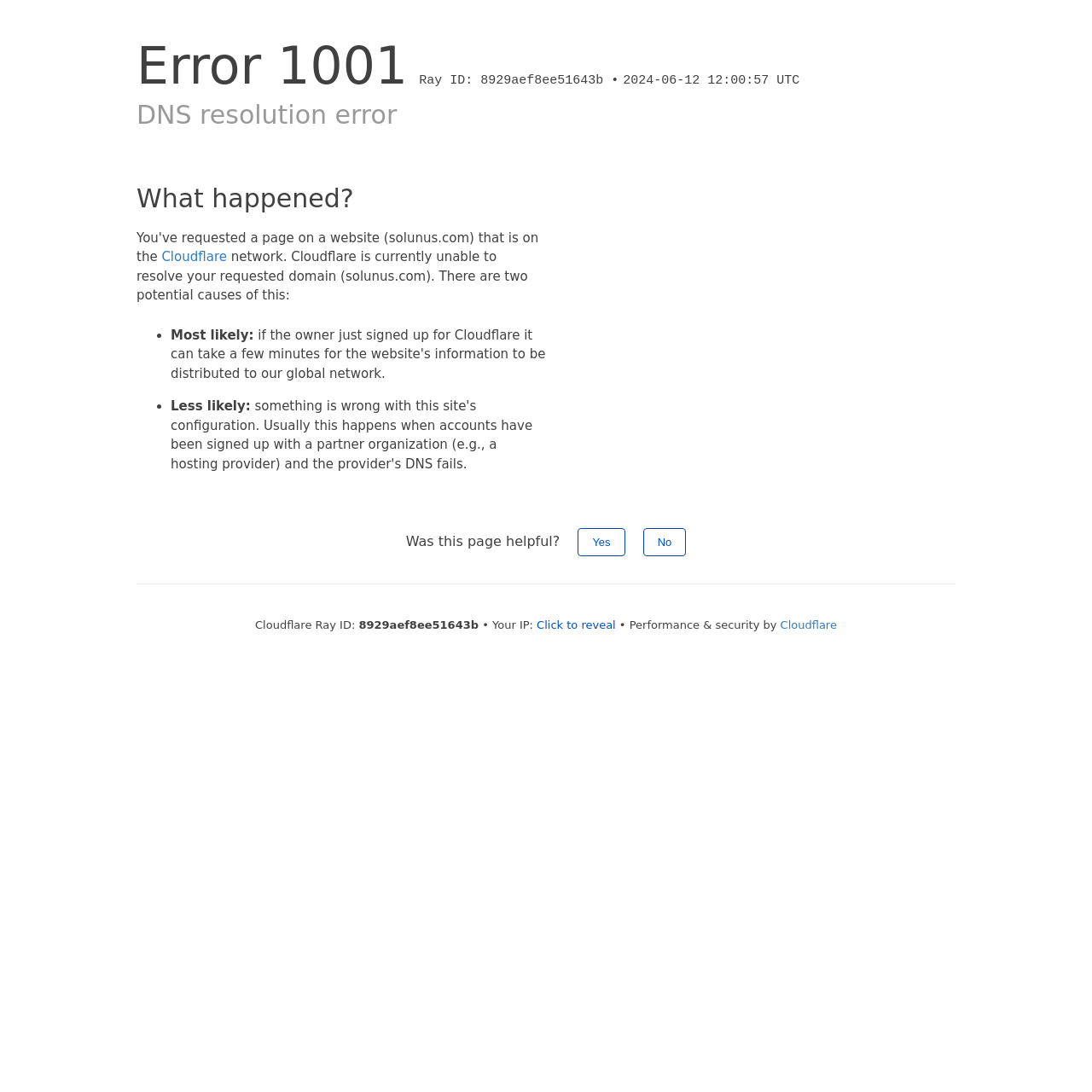What is the Ray ID?
Use the information from the image to give a detailed answer to the question.

The Ray ID is mentioned twice on the webpage, once as 'Ray ID: 8929aef8ee51643b •' and again as 'Cloudflare Ray ID: 8929aef8ee51643b', which is a unique identifier for the error.